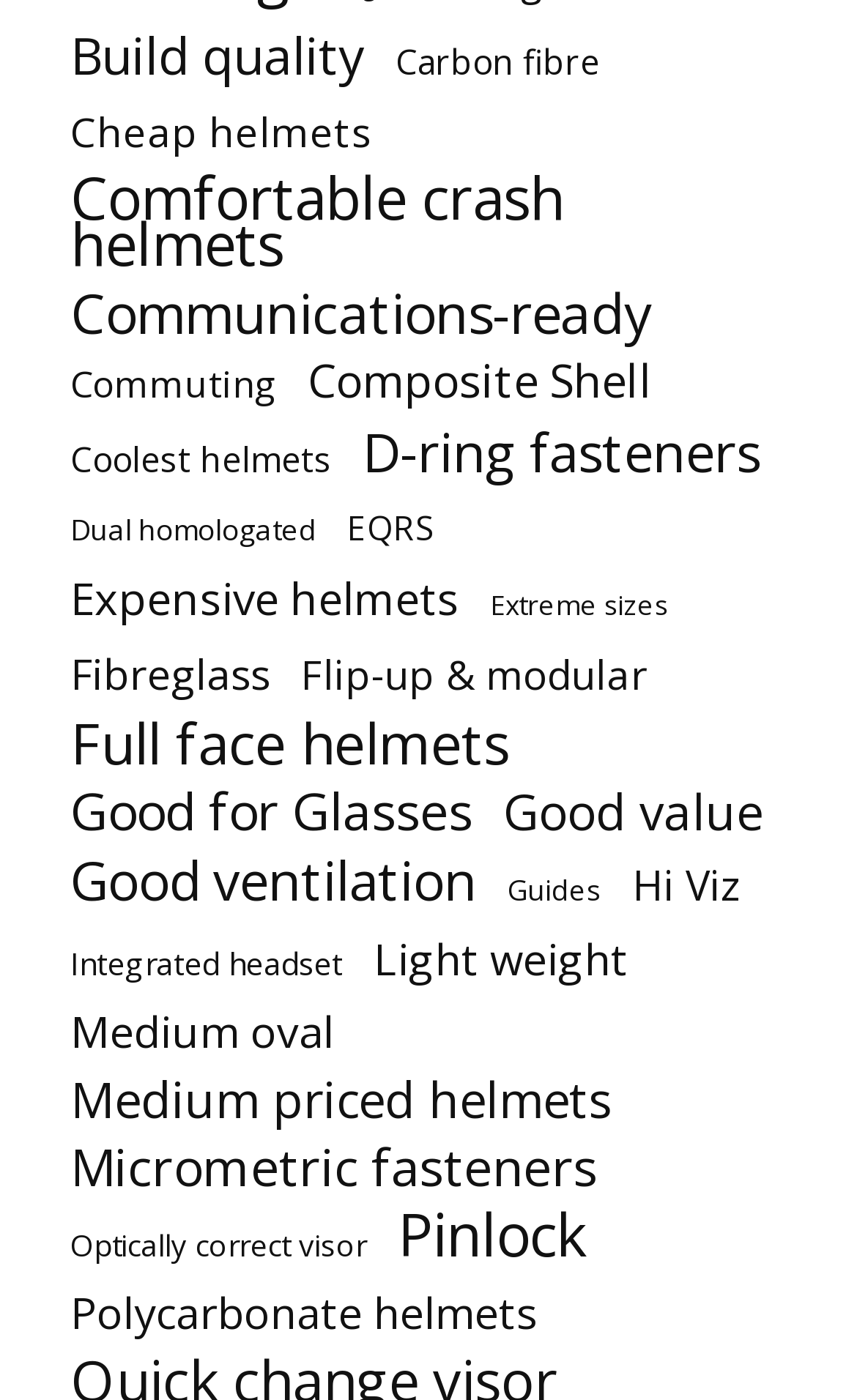Find the bounding box coordinates of the area to click in order to follow the instruction: "Look at polycarbonate helmets".

[0.082, 0.92, 0.628, 0.953]